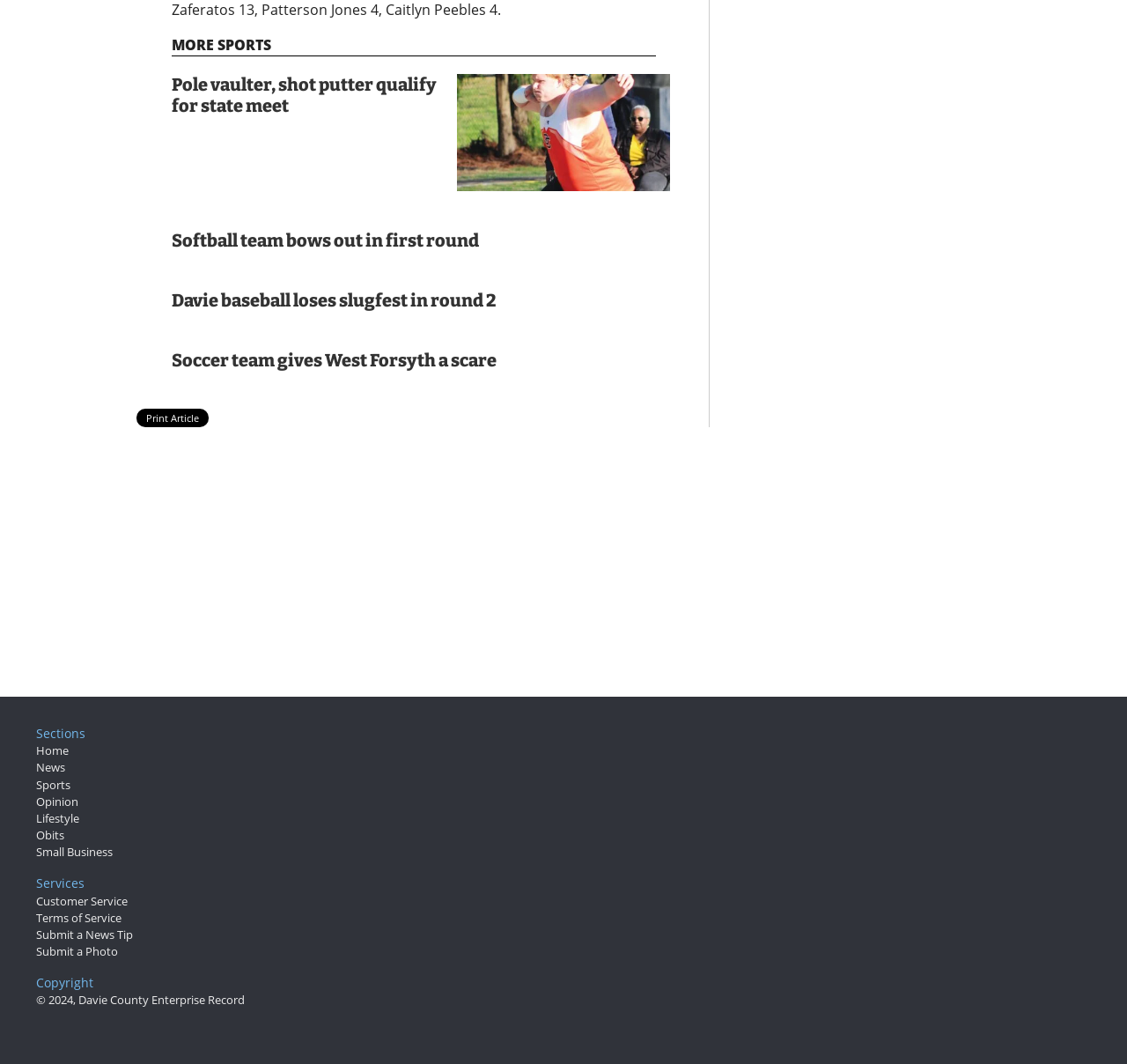Is there a link to print an article?
Look at the webpage screenshot and answer the question with a detailed explanation.

I found a link labeled 'Print Article' in the middle of the webpage, which suggests that users can print an article.